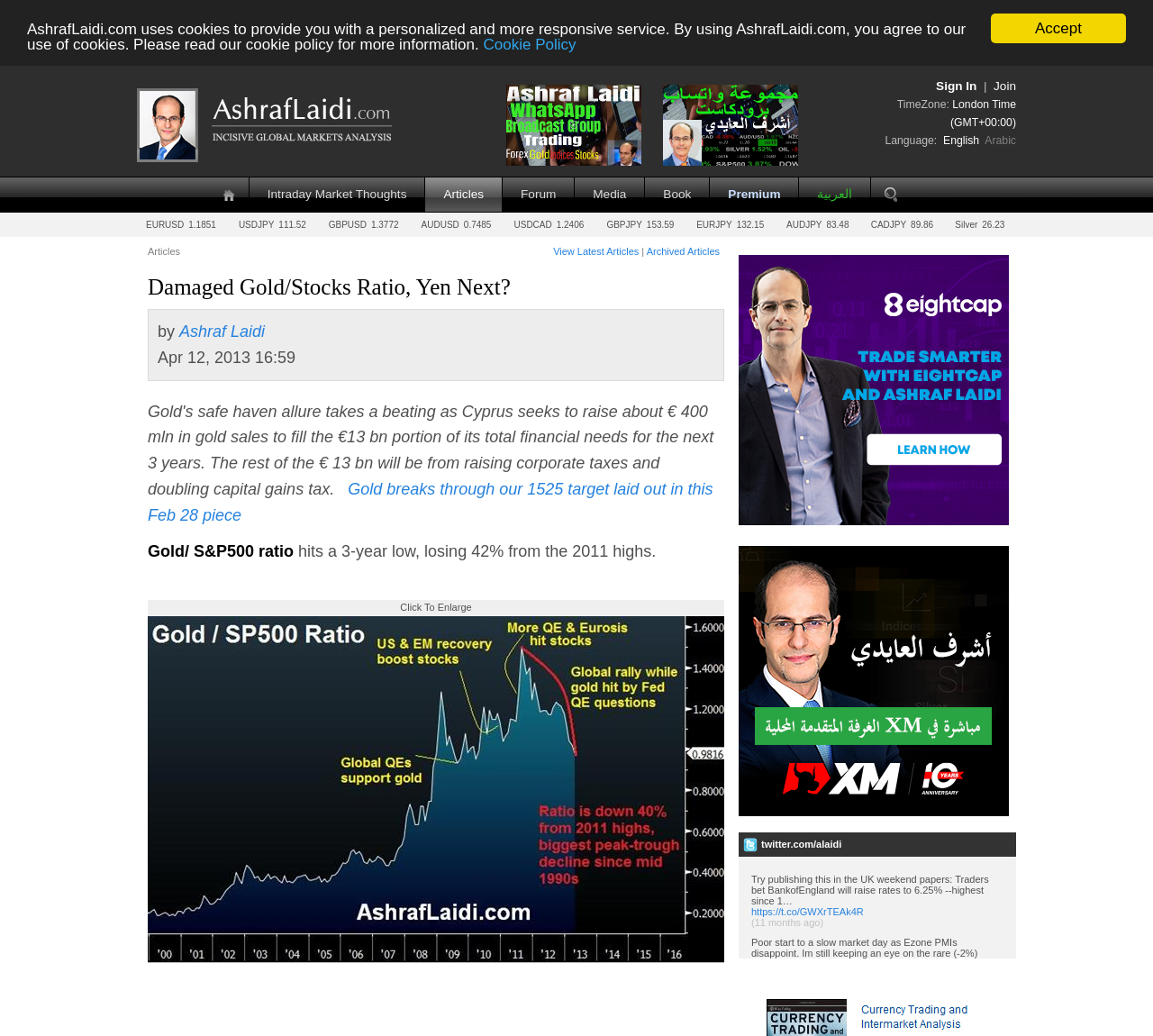Provide a thorough description of the webpage's content and layout.

This webpage appears to be a financial news and analysis website, with a focus on currency markets and gold prices. At the top of the page, there is a banner with a cookie policy notification and a link to accept cookies. Below this, there are several links to different sections of the website, including "Intraday Market Thoughts", "Articles", "Forum", "Media", and "Book".

The main content of the page is divided into two sections. On the left, there is a table displaying current exchange rates for several currency pairs, including EURUSD, USDJPY, and GBPUSD. Below this table, there is a heading "Damaged Gold/Stocks Ratio, Yen Next?" followed by an article with a title, author, and date. The article discusses the gold-to-S&P 500 ratio and its recent decline.

On the right side of the page, there is a section with links to archived articles and a "View Latest Articles" button. Below this, there is a chart image with a caption "Click To Enlarge" and a description of the chart. The chart appears to be a graphical representation of the gold-to-S&P 500 ratio.

Further down the page, there are several social media posts from the website's author, Ashraf Laidi, including tweets about interest rates and currency markets. These posts are accompanied by images and links to the original tweets.

Overall, the webpage is focused on providing financial news and analysis, with a particular emphasis on currency markets and gold prices. The layout is organized and easy to navigate, with clear headings and sections separating different types of content.